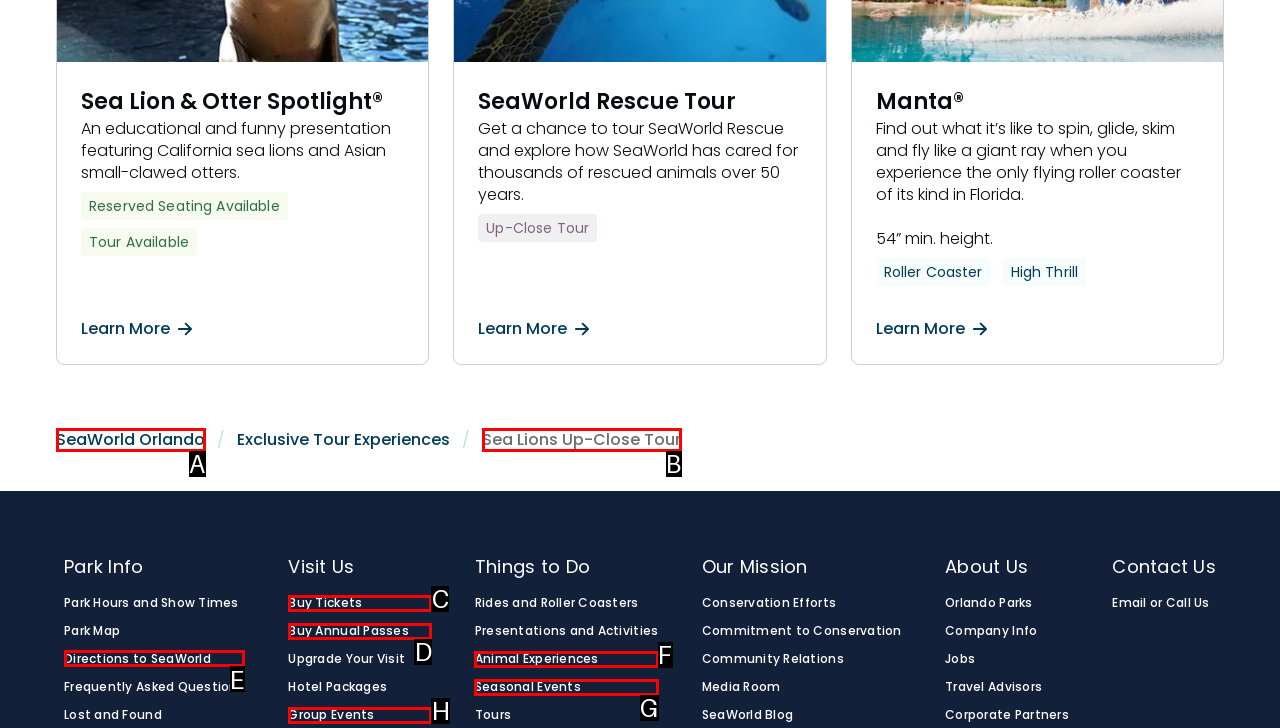Tell me which option I should click to complete the following task: Get directions to SeaWorld
Answer with the option's letter from the given choices directly.

E